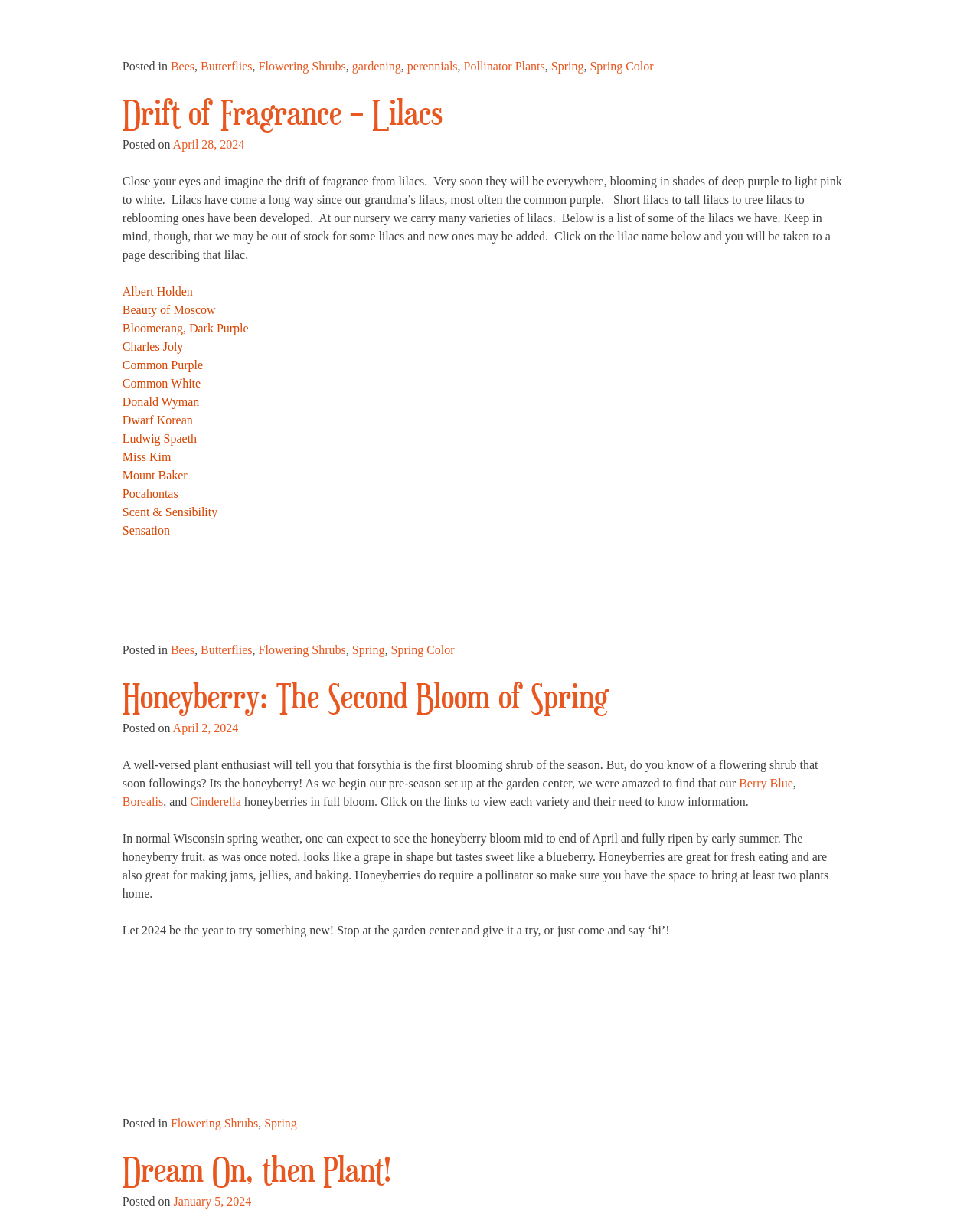Respond to the question below with a single word or phrase: What is the second blooming shrub of the season?

Honeyberry